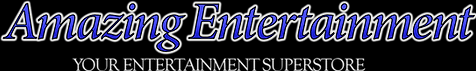Create a detailed narrative for the image.

The image prominently displays the name "Amazing Entertainment" in an eye-catching, stylized font. The text is vibrant, featuring a mix of blue and white colors, which adds to its appeal. Below the main title, the subtitle "YOUR ENTERTAINMENT SUPERSTORE" is presented, emphasizing the wide range of entertainment options available. This image serves as the header for a website dedicated to providing various entertainment services, reflecting a fun and lively atmosphere that aims to engage visitors looking for diverse event solutions.